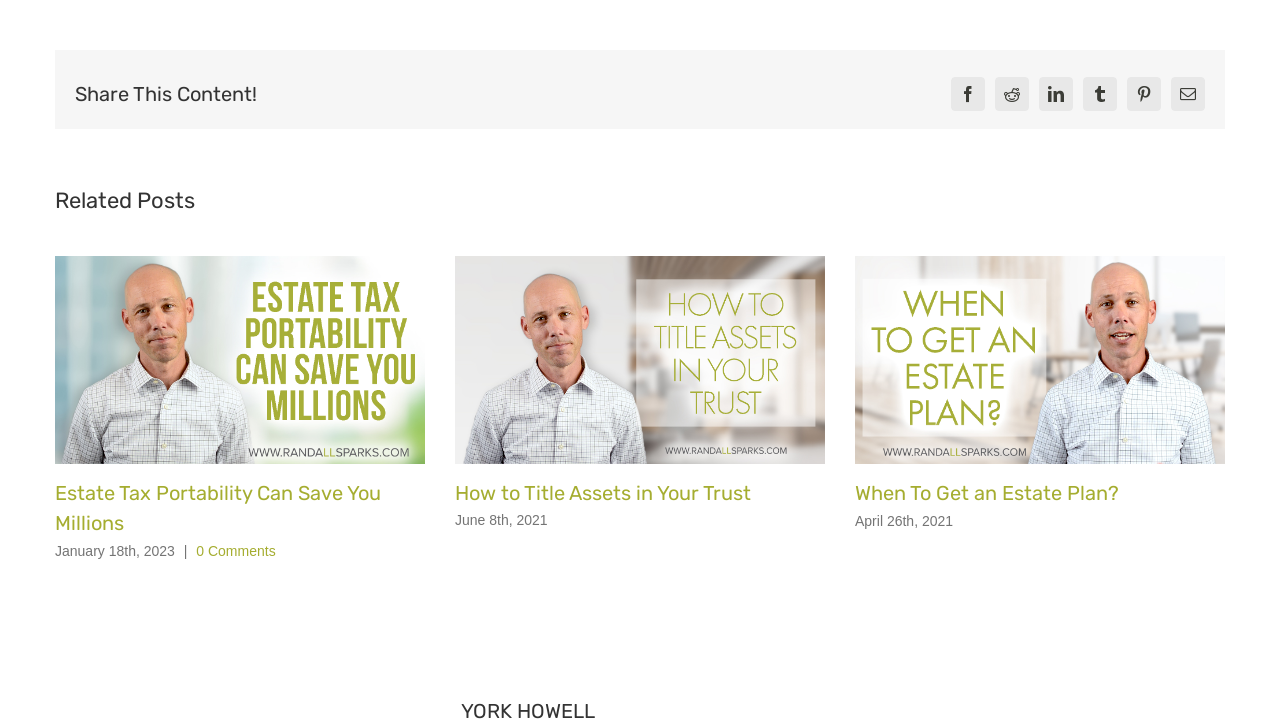What is the title of the first related post?
Please answer the question with as much detail and depth as you can.

I found the first related post by looking at the group element with the text '1 / 5' and then finding the heading element inside it, which has the text 'Estate Tax Portability Can Save You Millions'.